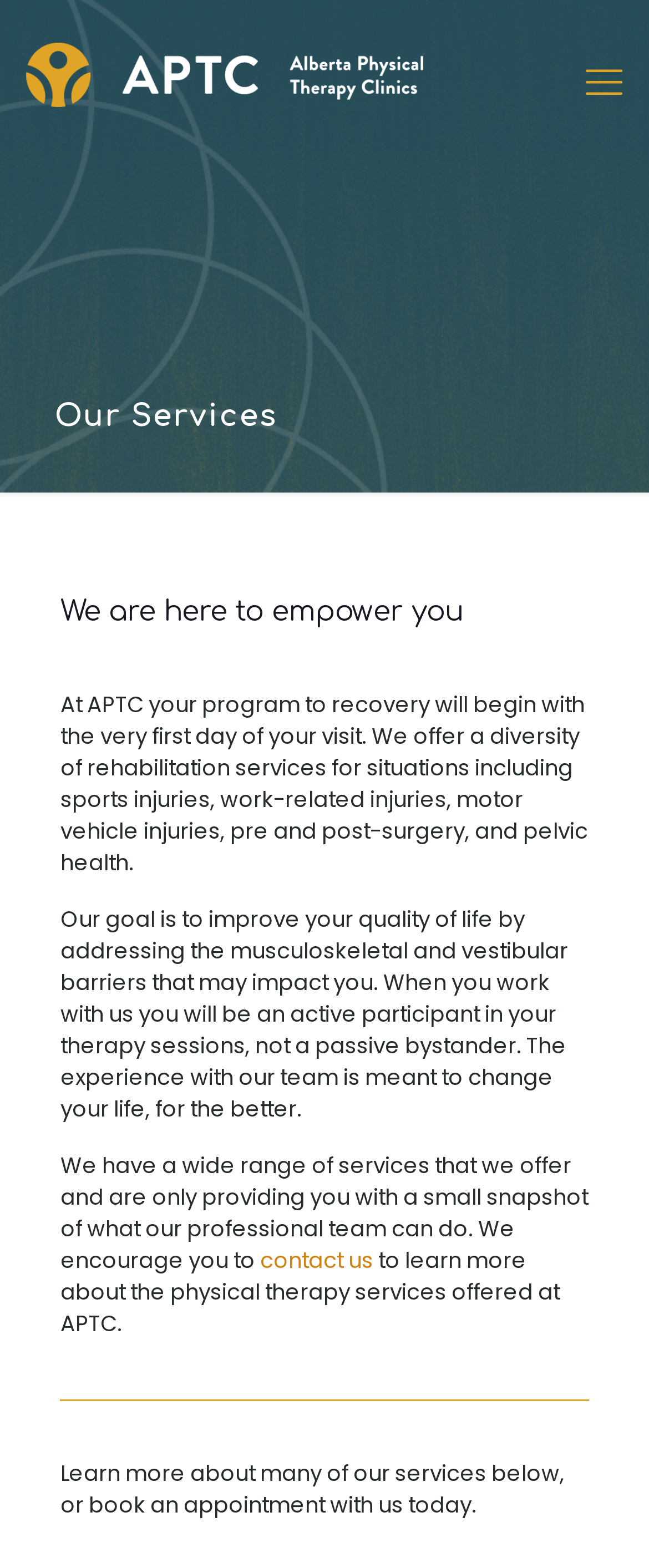Articulate a detailed summary of the webpage's content and design.

The webpage is about the services offered by Alberta Physical Therapy Clinic. At the top left corner, there is a logo of the clinic, which is an image linked to the clinic's homepage. On the top right corner, there is a mobile menu link. 

Below the logo, there is a heading that reads "Our Services" in a prominent font. Underneath this heading, there is another heading that says "We are here to empower you". 

The main content of the webpage is divided into three paragraphs of text. The first paragraph explains that the clinic offers a diverse range of rehabilitation services, including sports injuries, work-related injuries, and pre and post-surgery care. The second paragraph describes the clinic's goal of improving patients' quality of life by addressing musculoskeletal and vestibular barriers. The third paragraph mentions that the clinic offers a wide range of services, and invites visitors to learn more by contacting them.

At the bottom of the third paragraph, there is a link to "contact us" and a sentence that encourages visitors to learn more about the physical therapy services offered at the clinic. Finally, there is a call-to-action sentence that invites visitors to learn more about the services or book an appointment with the clinic.